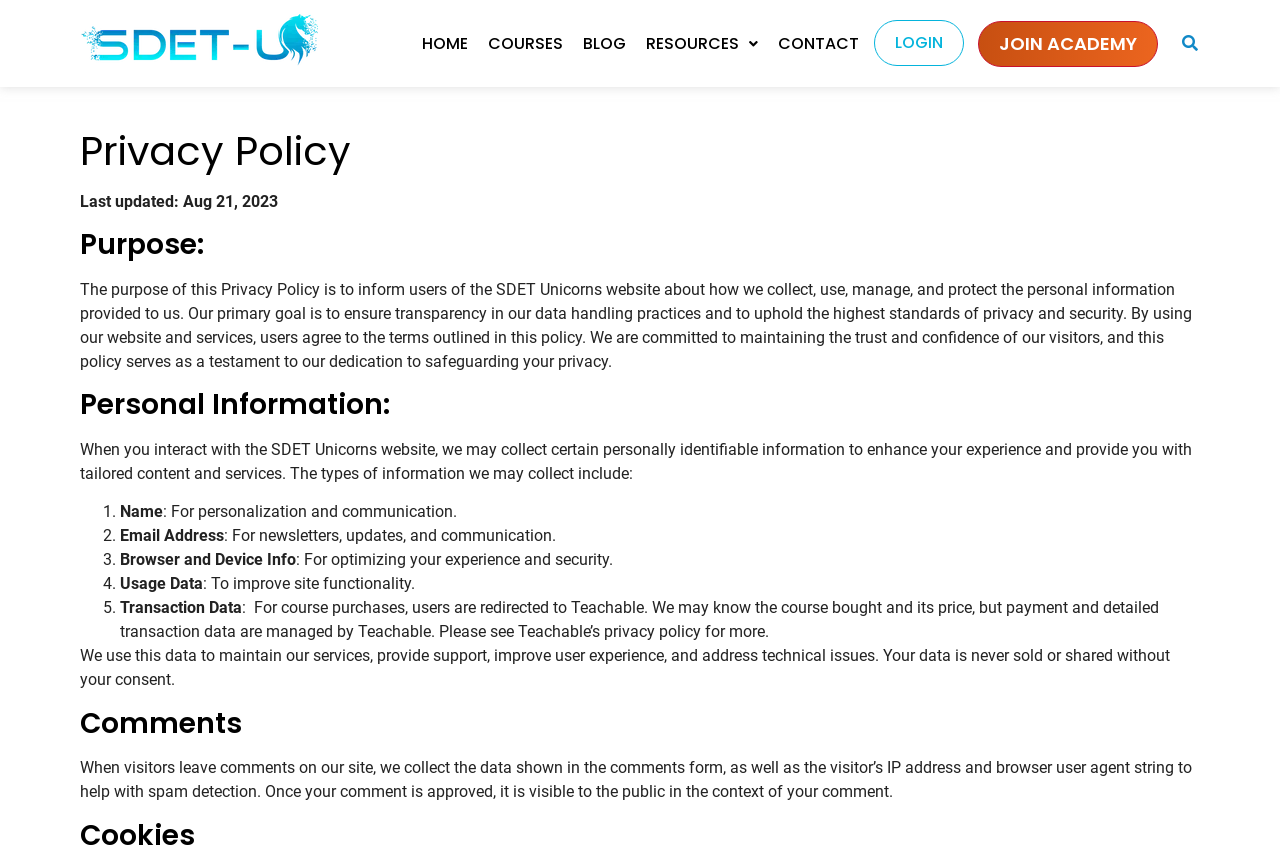Extract the bounding box coordinates for the UI element described as: "Resources".

[0.501, 0.023, 0.596, 0.079]